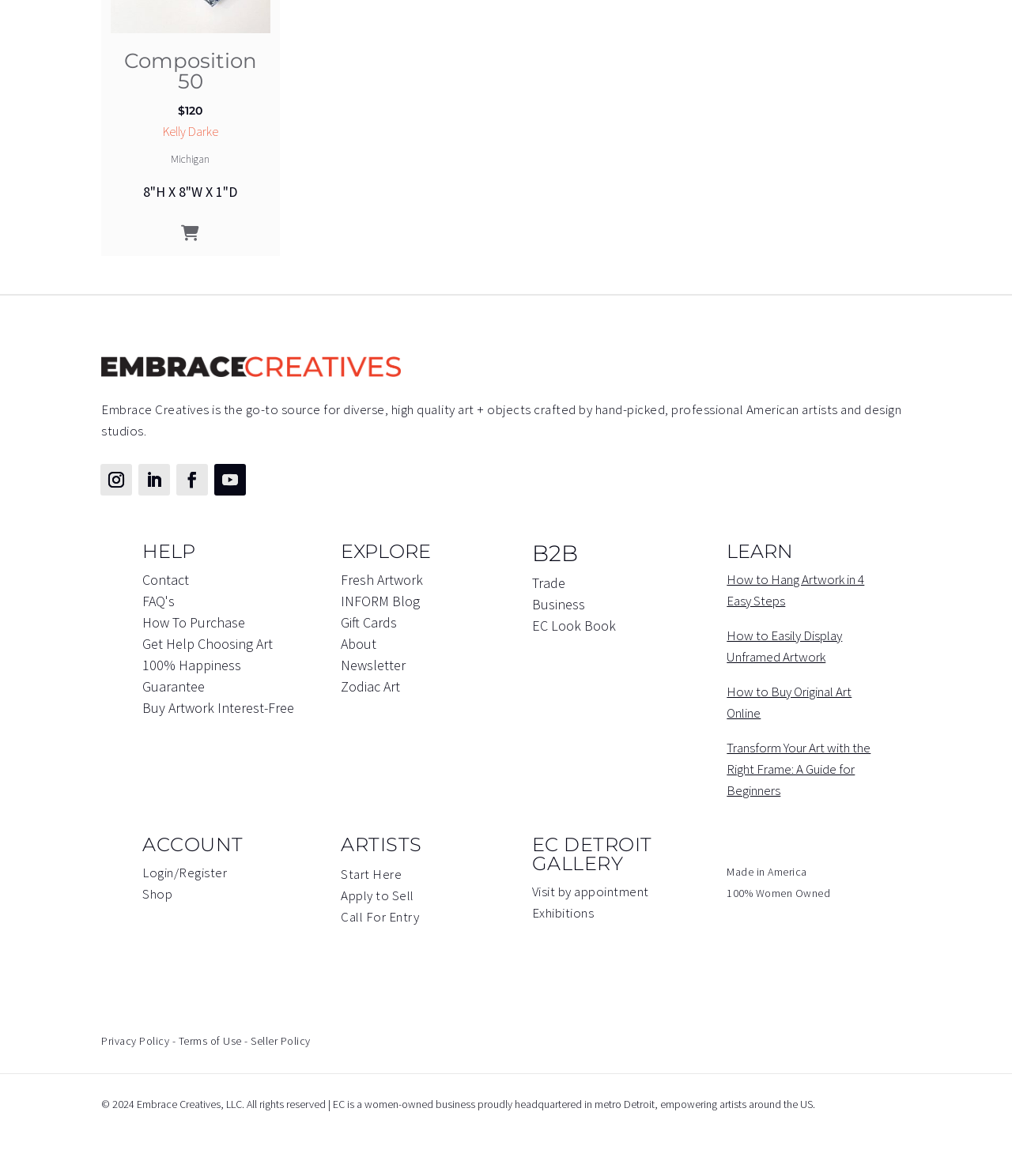How many sections are there in the top navigation menu?
Using the image as a reference, answer the question in detail.

There are 4 sections in the top navigation menu, which are 'HELP', 'EXPLORE', 'B2B', and 'LEARN', each with its own set of links and subheadings.